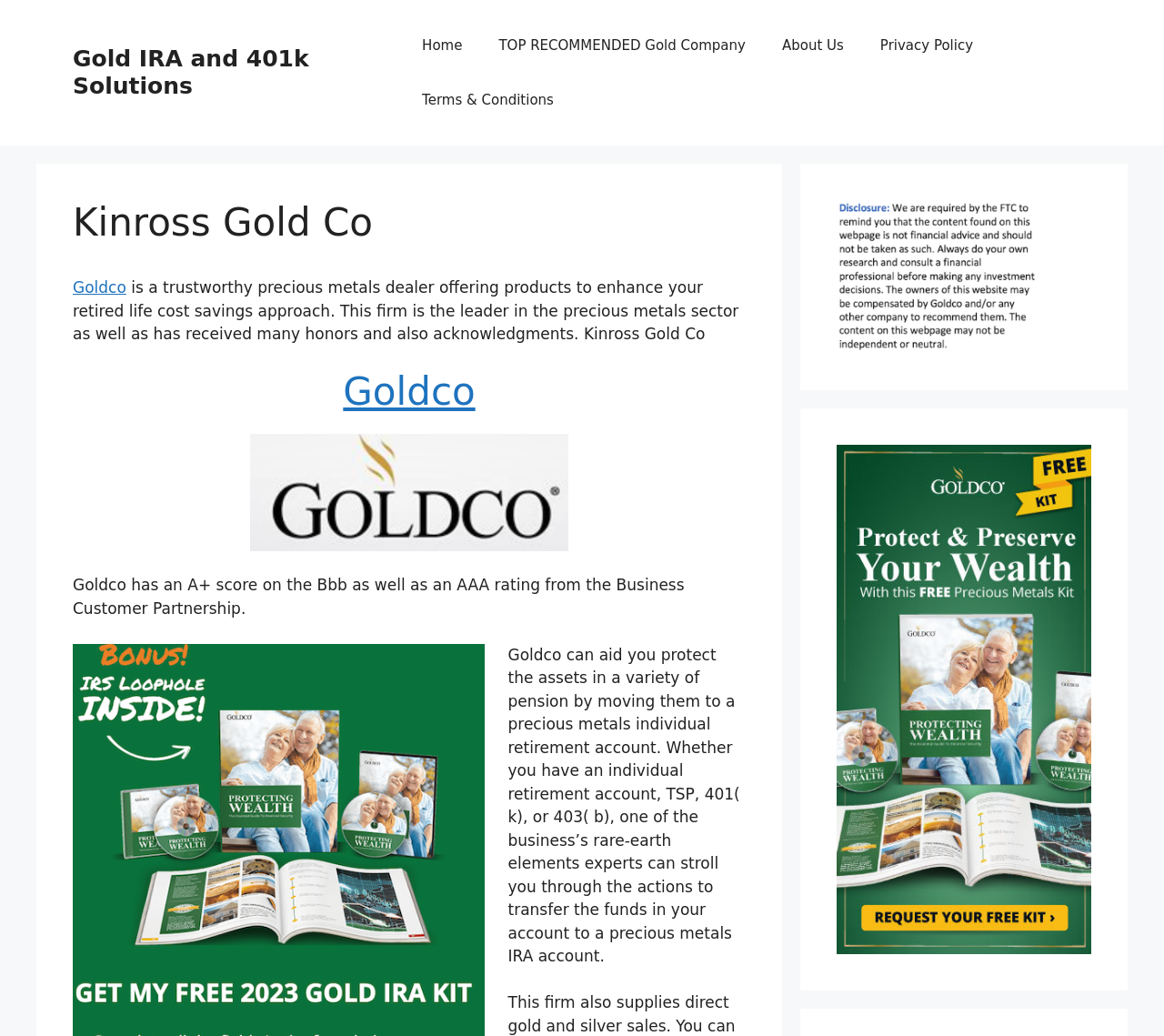Bounding box coordinates are specified in the format (top-left x, top-left y, bottom-right x, bottom-right y). All values are floating point numbers bounded between 0 and 1. Please provide the bounding box coordinate of the region this sentence describes: Home

[0.347, 0.018, 0.413, 0.07]